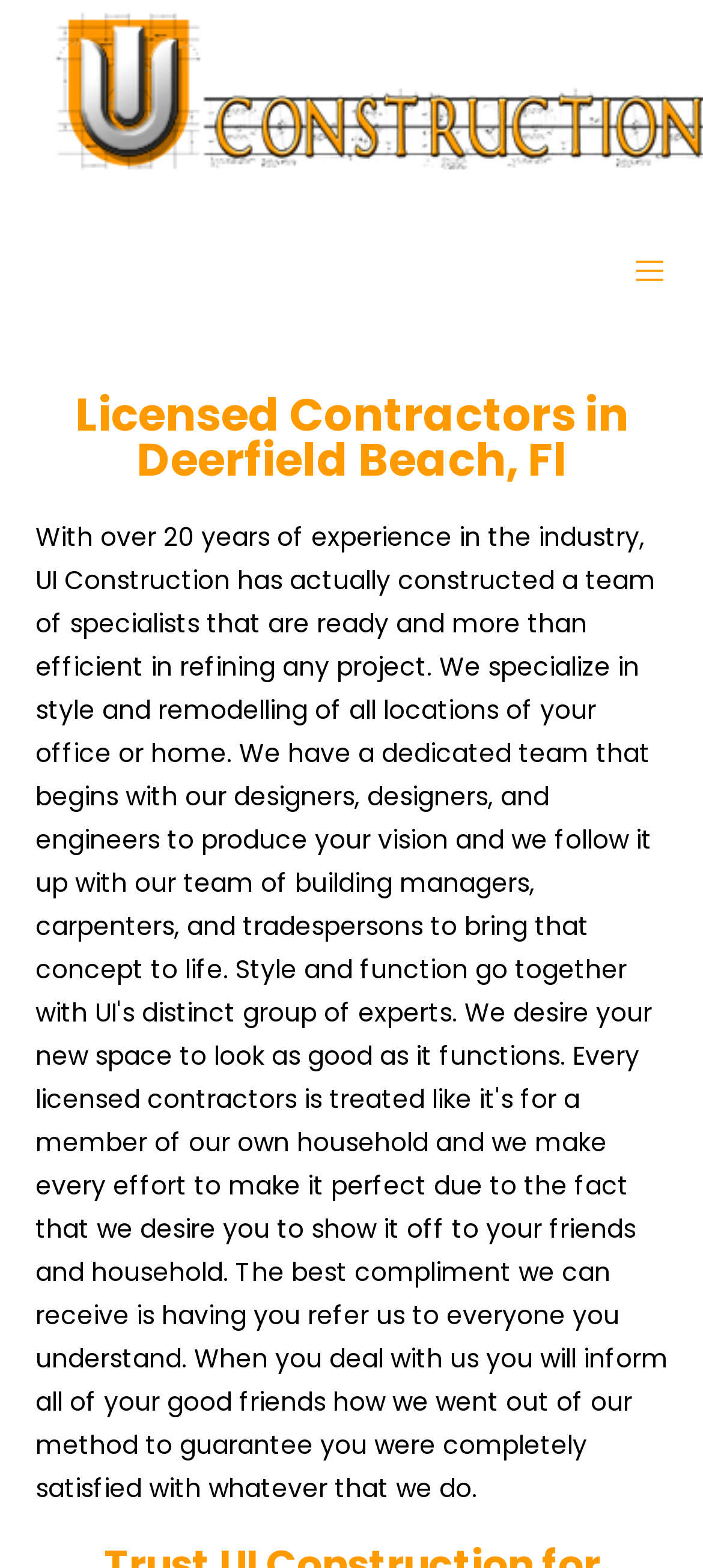Determine the main heading of the webpage and generate its text.

Licensed Contractors in Deerfield Beach, Fl